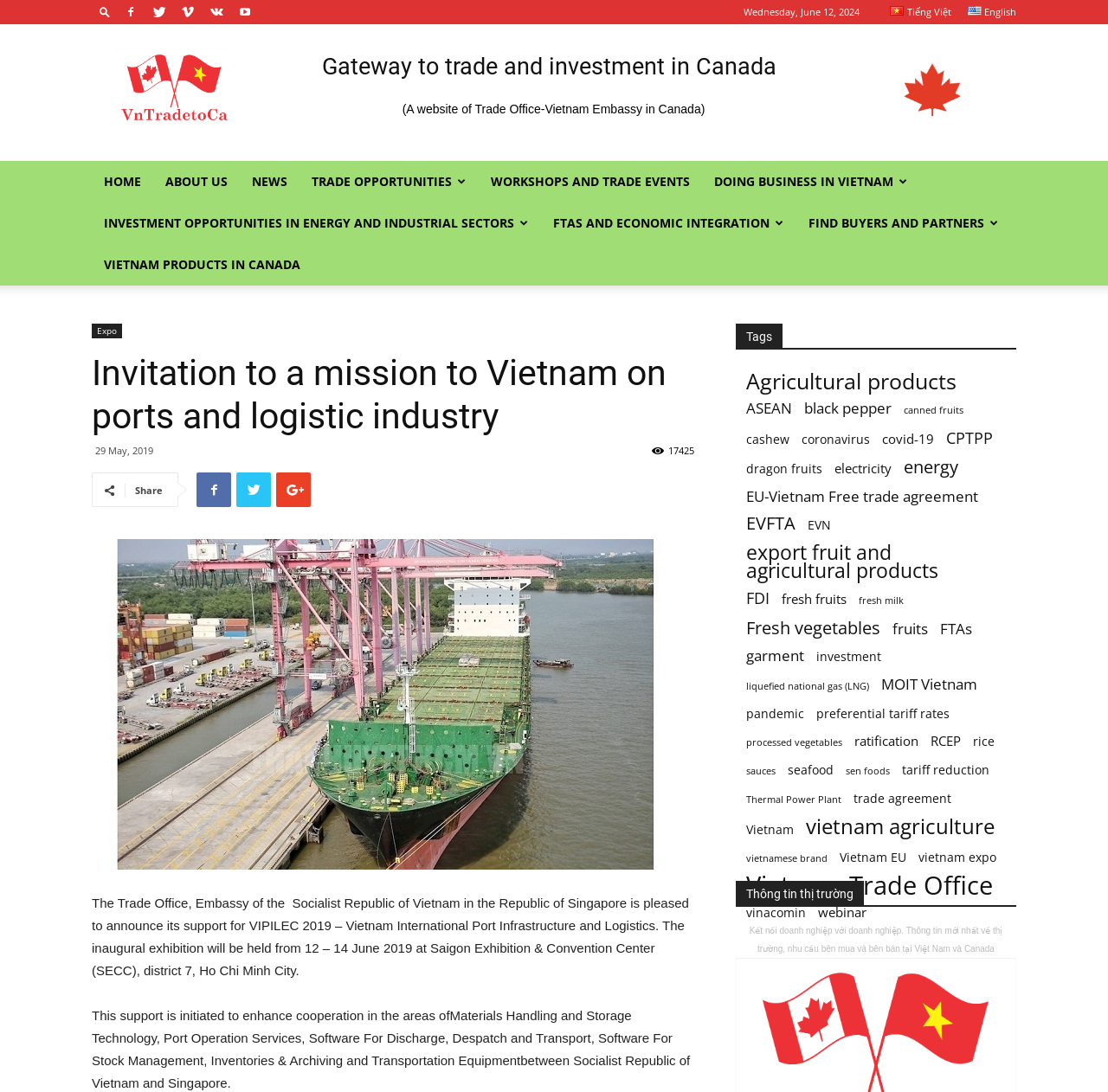What is the date of the event? Observe the screenshot and provide a one-word or short phrase answer.

12 – 14 June 2019